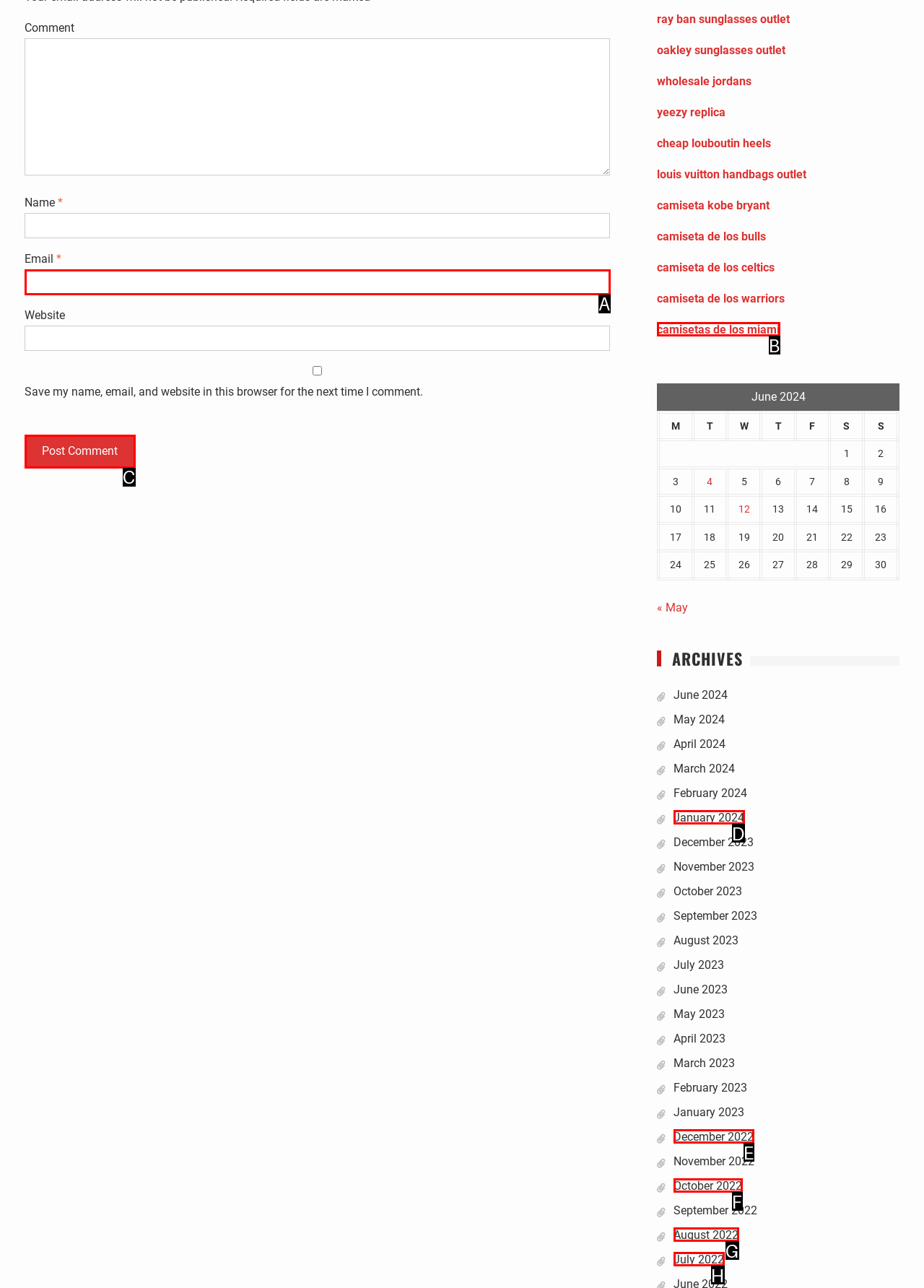Given the description: name="submit" value="Post Comment", determine the corresponding lettered UI element.
Answer with the letter of the selected option.

C